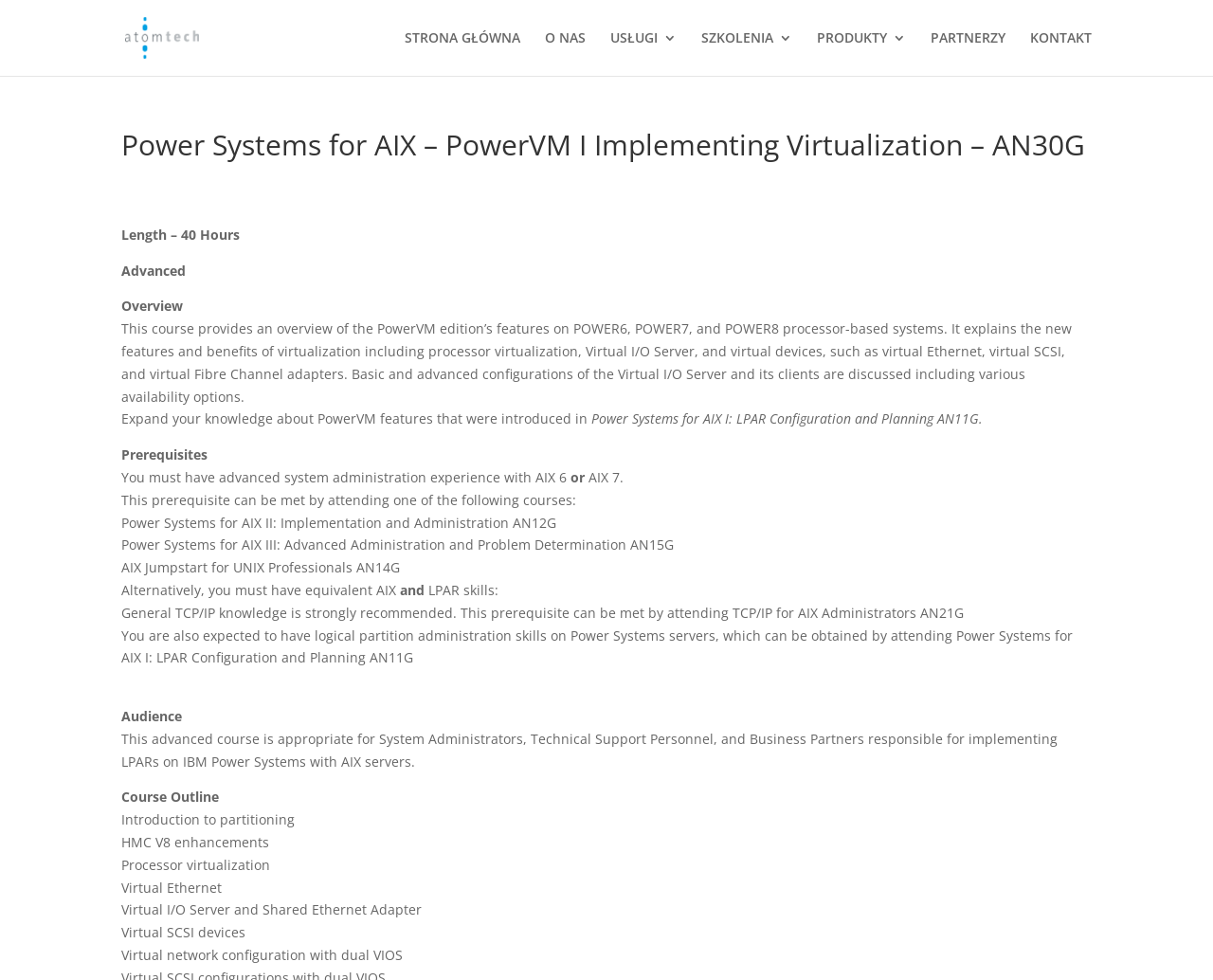Specify the bounding box coordinates of the region I need to click to perform the following instruction: "Visit the website". The coordinates must be four float numbers in the range of 0 to 1, i.e., [left, top, right, bottom].

[0.103, 0.028, 0.164, 0.046]